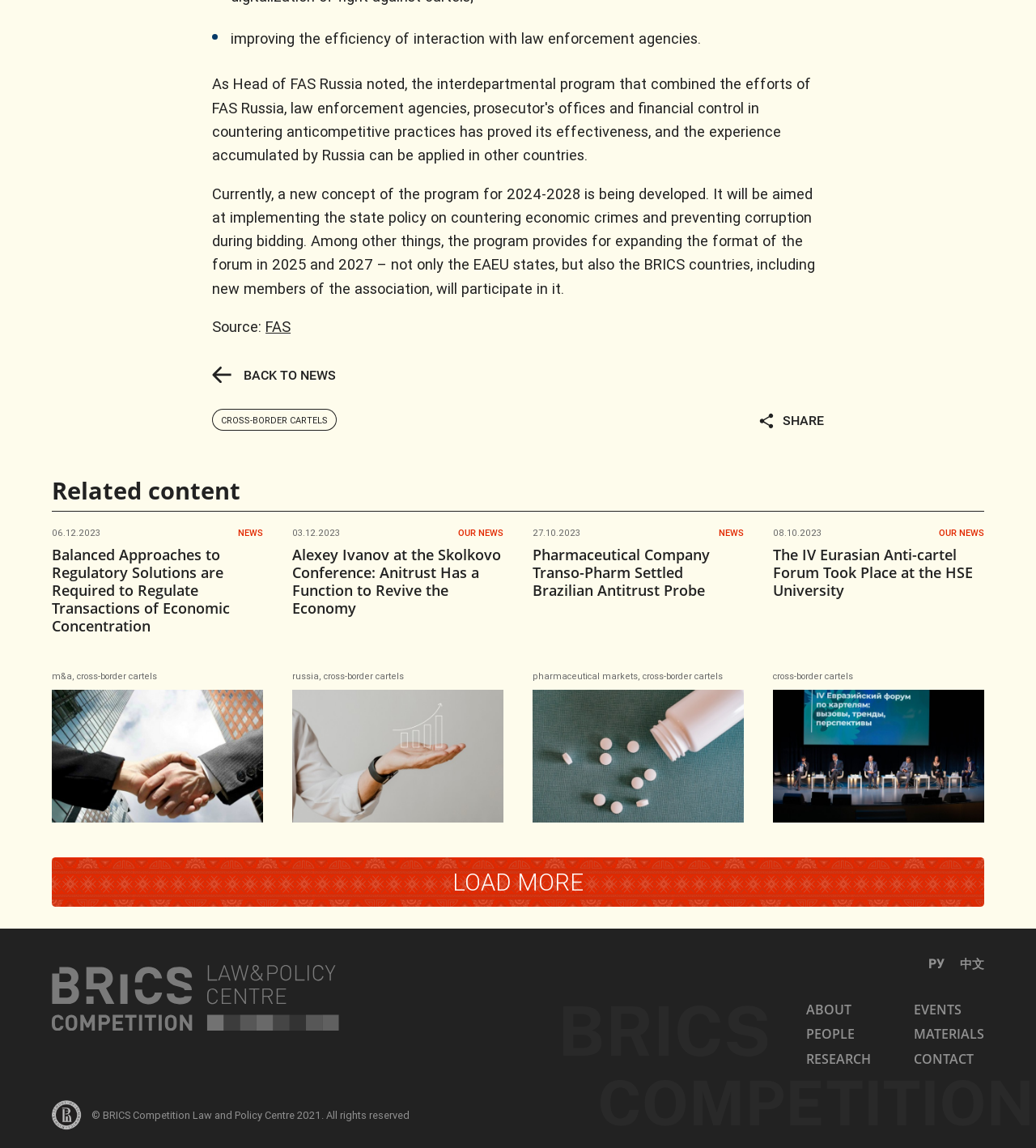Show the bounding box coordinates of the region that should be clicked to follow the instruction: "Copy the link."

[0.733, 0.293, 0.872, 0.329]